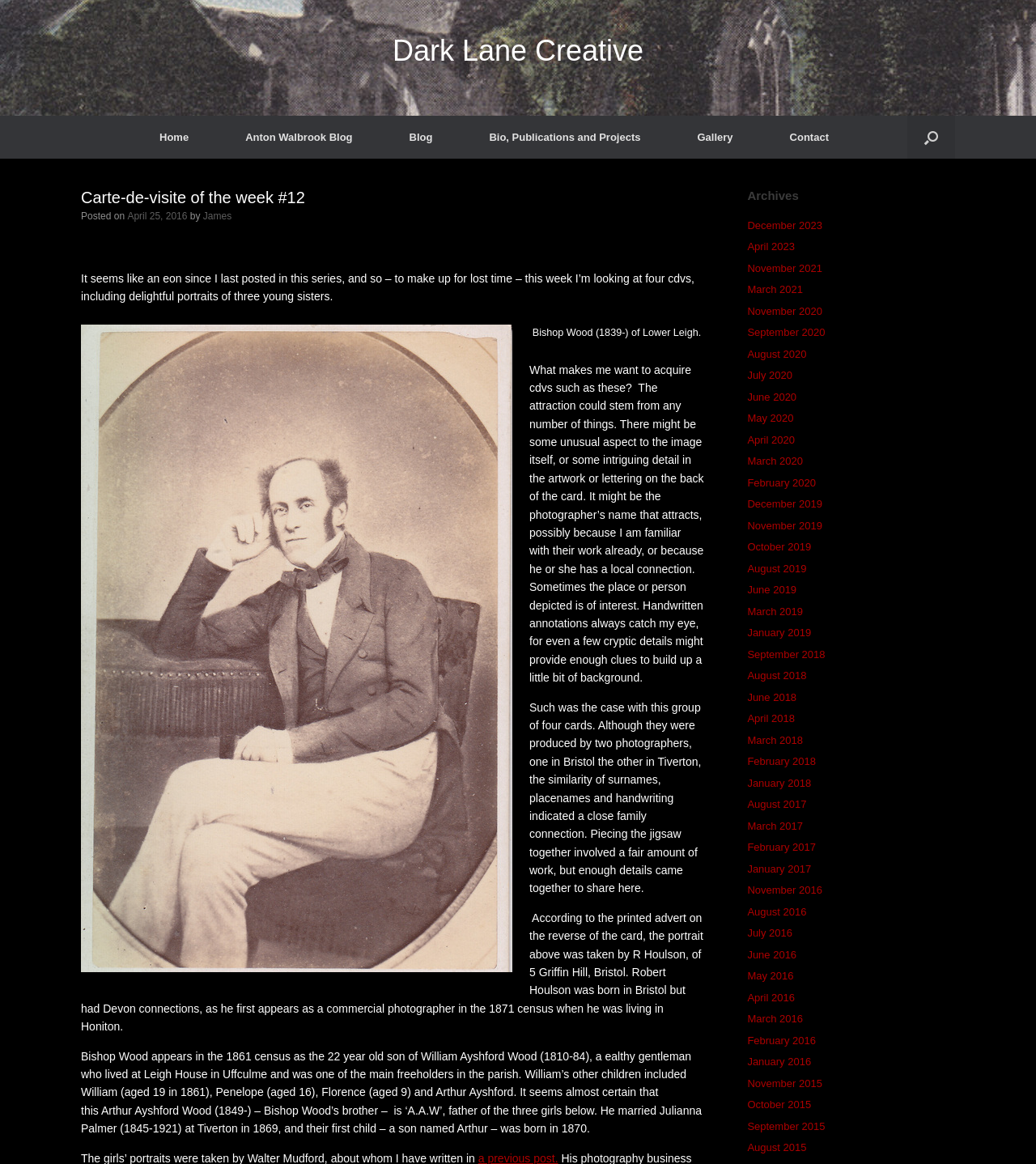Please specify the bounding box coordinates in the format (top-left x, top-left y, bottom-right x, bottom-right y), with values ranging from 0 to 1. Identify the bounding box for the UI component described as follows: Bio, Publications and Projects

[0.445, 0.1, 0.646, 0.136]